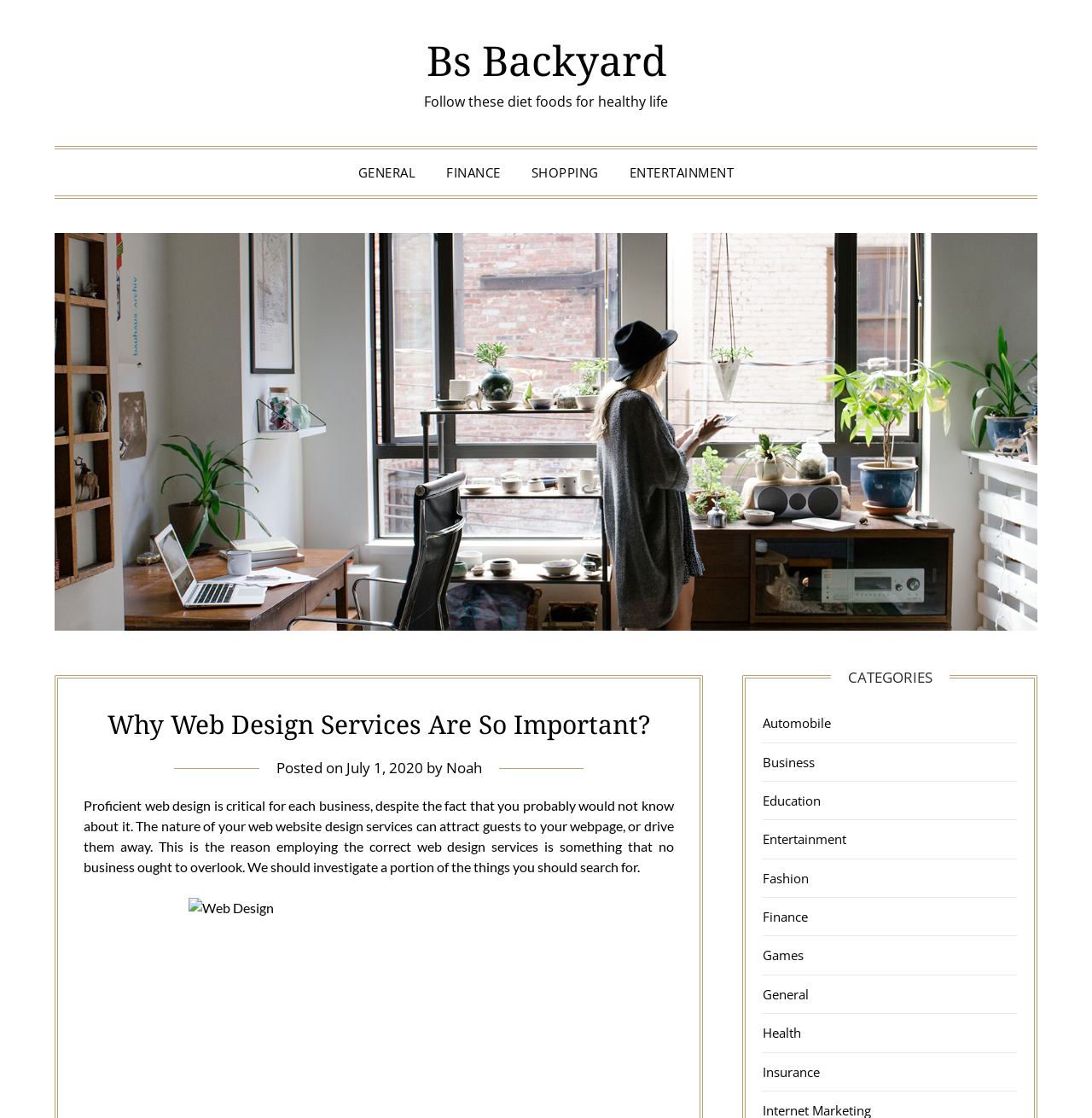Bounding box coordinates are given in the format (top-left x, top-left y, bottom-right x, bottom-right y). All values should be floating point numbers between 0 and 1. Provide the bounding box coordinate for the UI element described as: Bs Backyard

[0.39, 0.029, 0.61, 0.079]